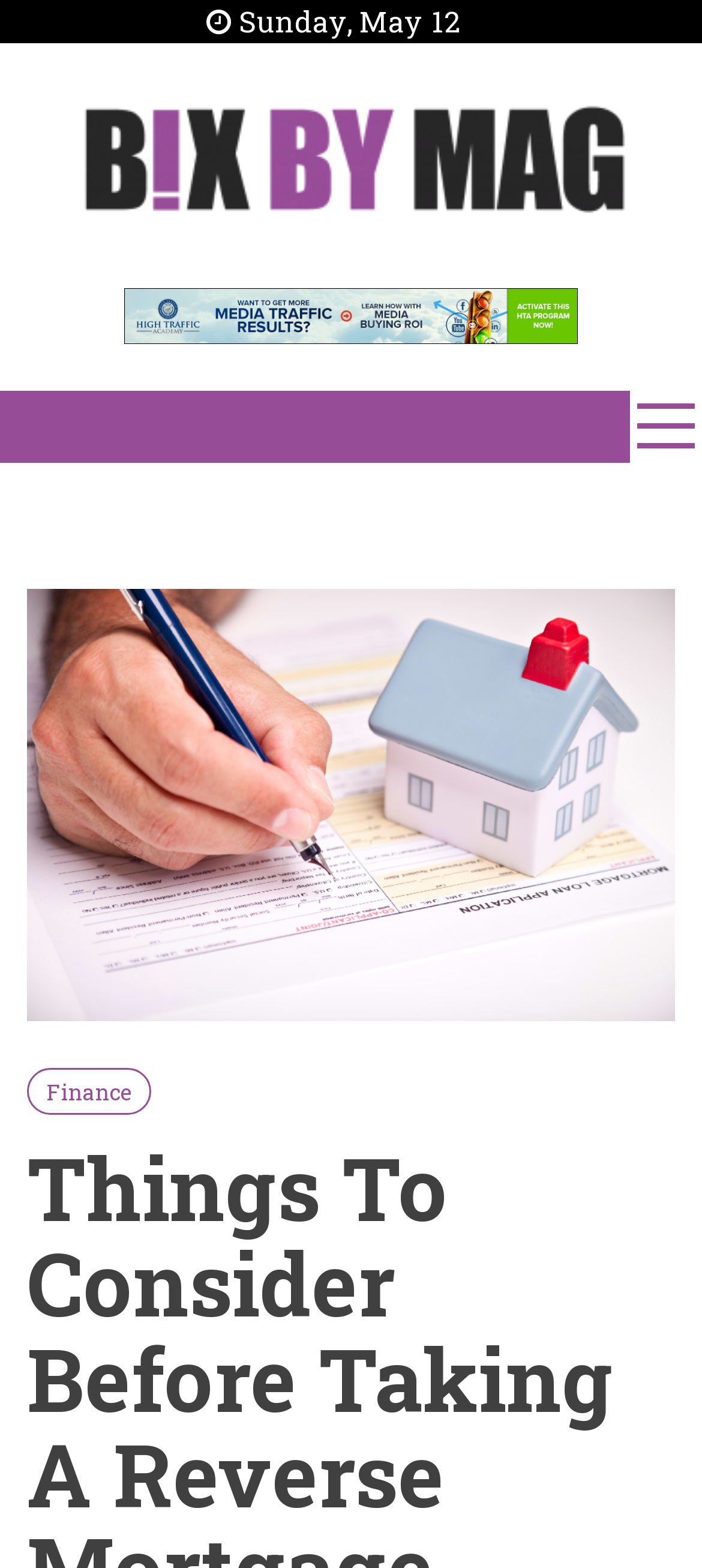Utilize the details in the image to thoroughly answer the following question: What is the topic of the button on the right?

The topic of the button on the right can be found by looking at the link element inside the button element, which has the text 'Finance'.